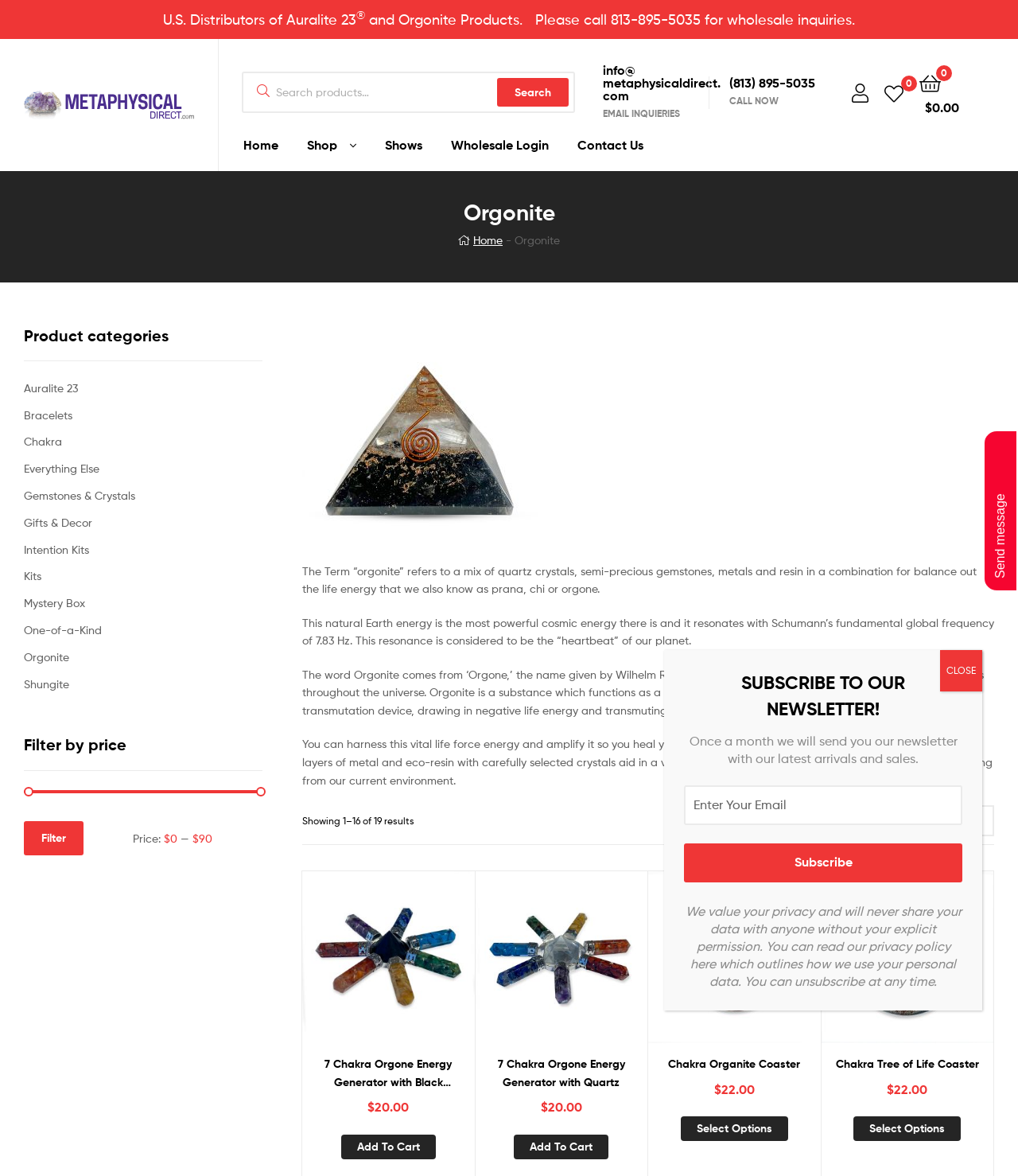Predict the bounding box coordinates of the area that should be clicked to accomplish the following instruction: "View product details of 7 Chakra Orgone Energy Generator with Black Tourmaline". The bounding box coordinates should consist of four float numbers between 0 and 1, i.e., [left, top, right, bottom].

[0.297, 0.741, 0.466, 0.887]